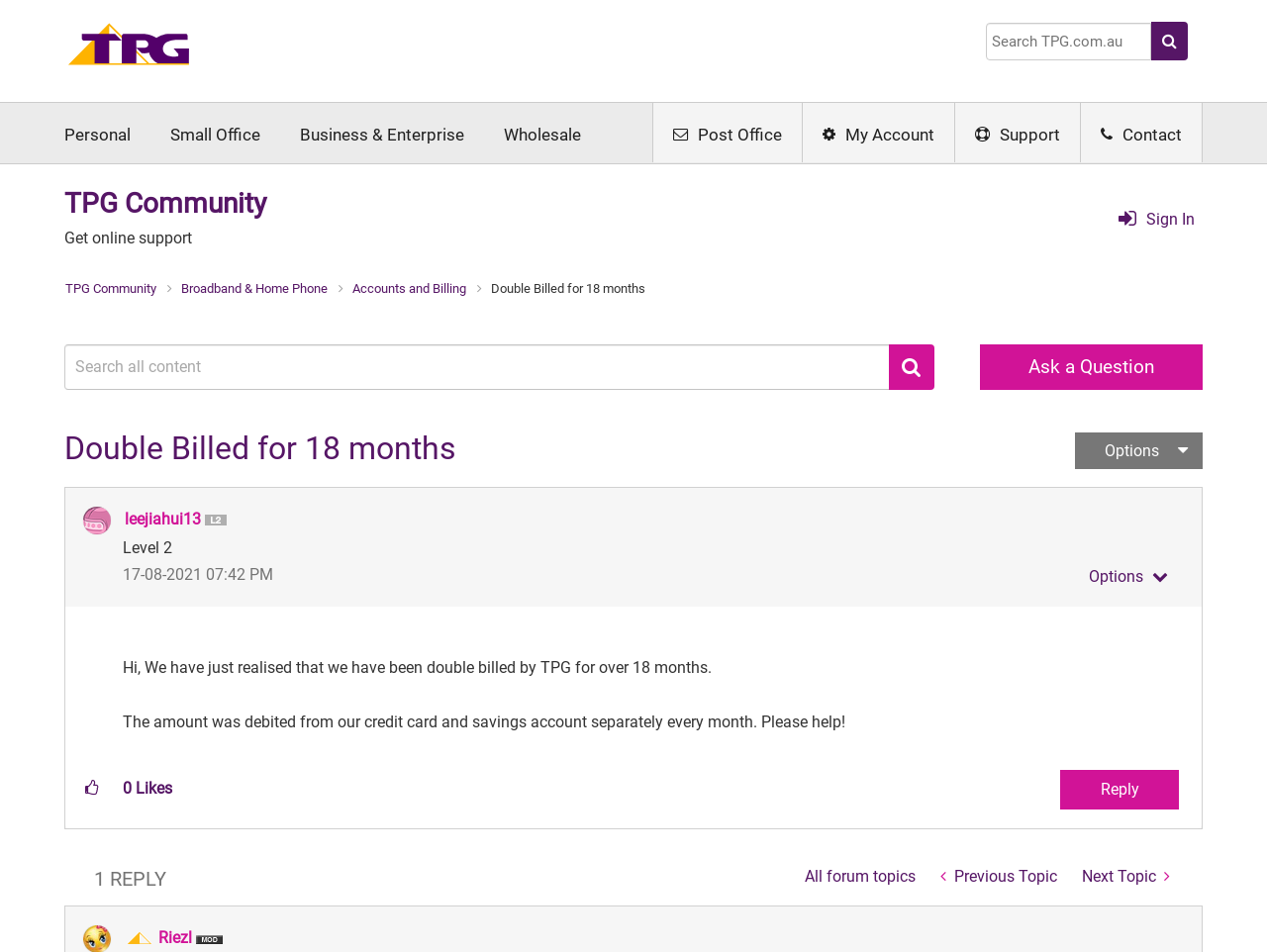What is the date of the post?
Provide an in-depth answer to the question, covering all aspects.

I found the answer by looking at the static text element with the text '‎17-08-2021' which is located next to the 'Posted on' text.